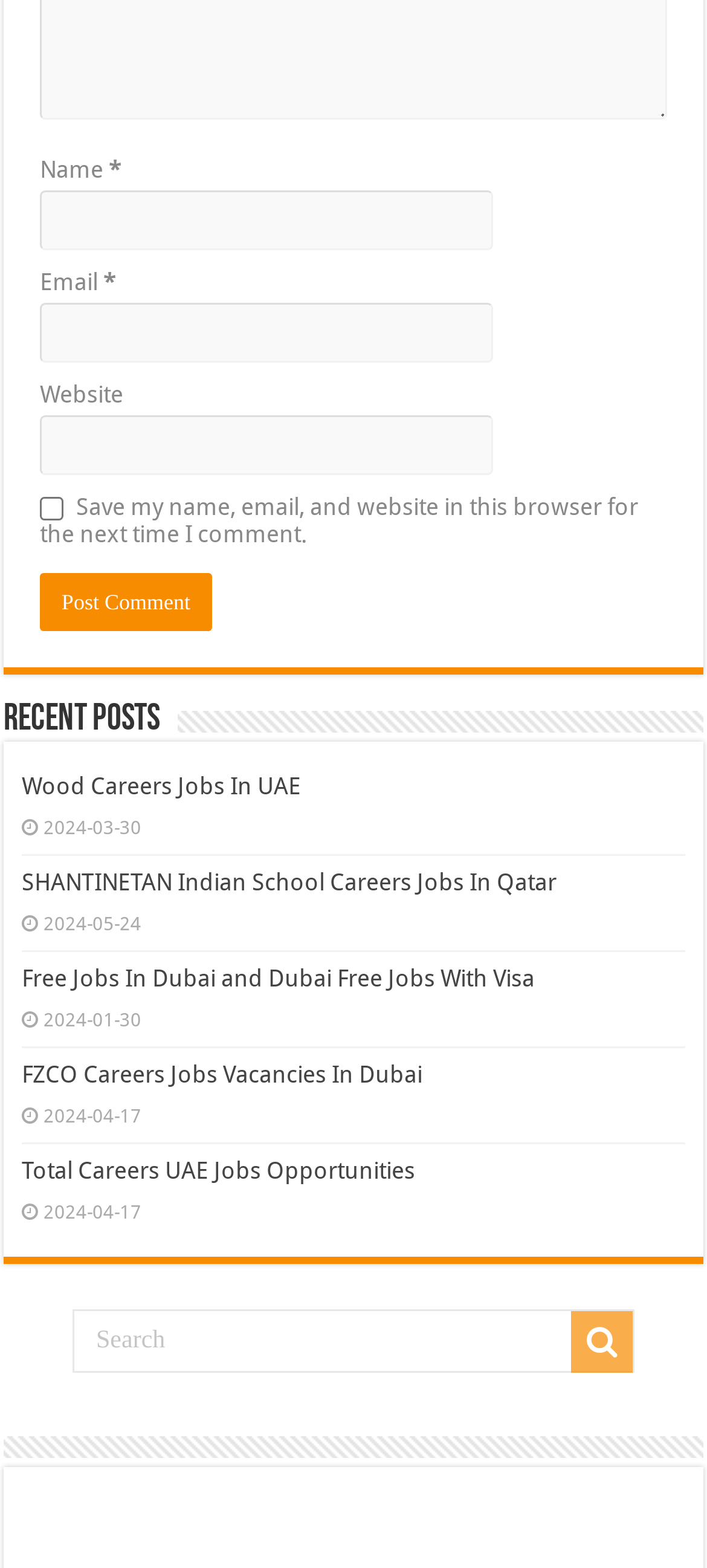Locate the bounding box coordinates of the element that should be clicked to fulfill the instruction: "Enter your name".

[0.056, 0.122, 0.697, 0.16]